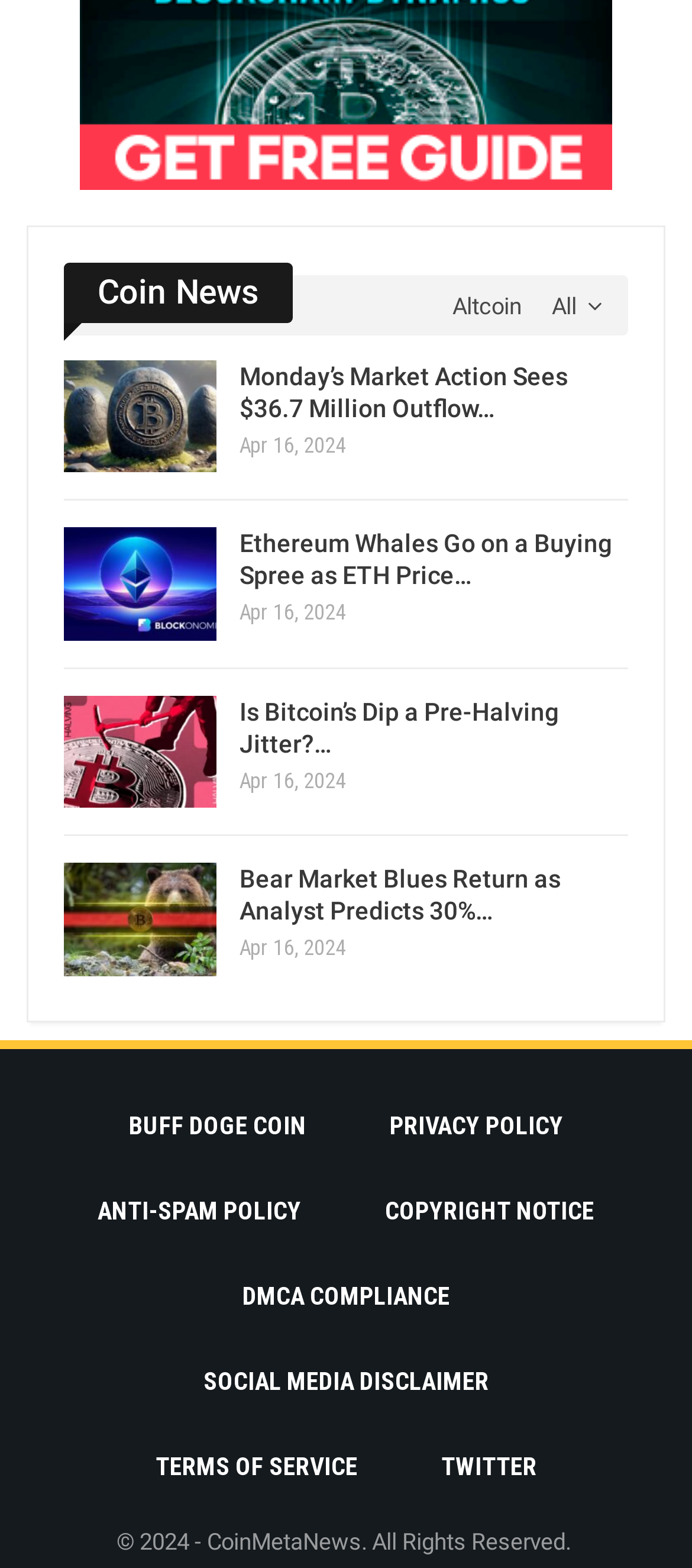Please identify the bounding box coordinates of the element that needs to be clicked to execute the following command: "Check PRIVACY POLICY". Provide the bounding box using four float numbers between 0 and 1, formatted as [left, top, right, bottom].

[0.563, 0.709, 0.814, 0.727]